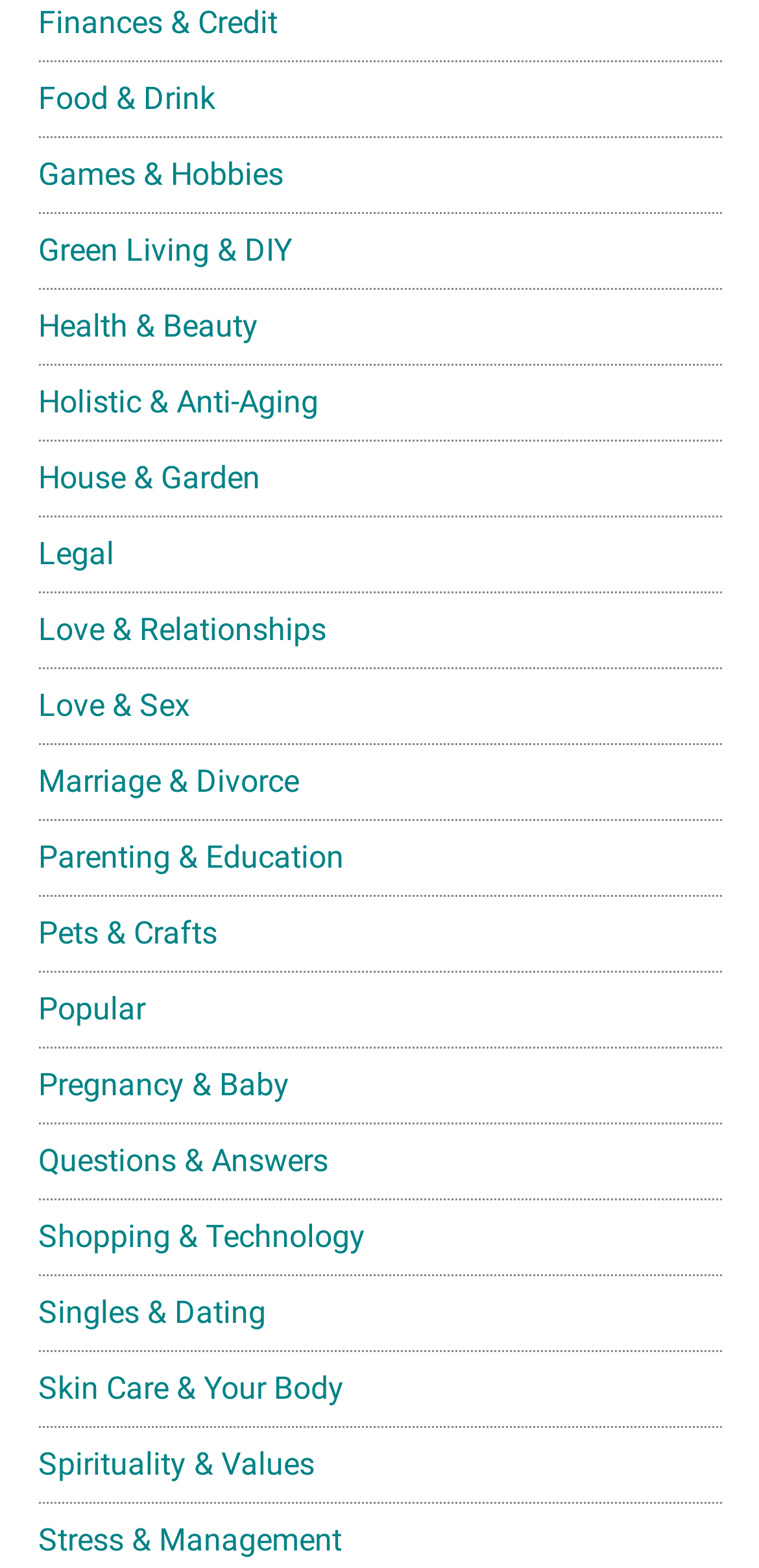Specify the bounding box coordinates of the area that needs to be clicked to achieve the following instruction: "View Popular topics".

[0.05, 0.632, 0.191, 0.655]